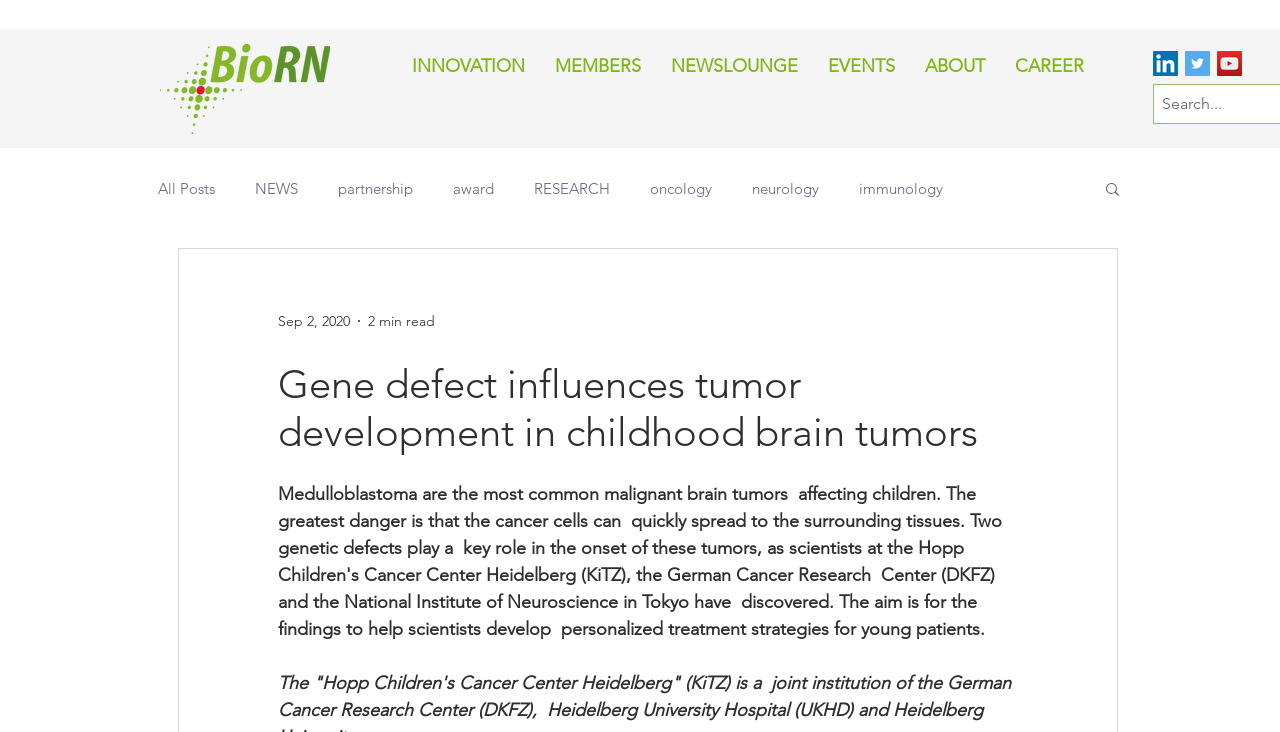Provide a short, one-word or phrase answer to the question below:
How long does it take to read the blog post?

2 min